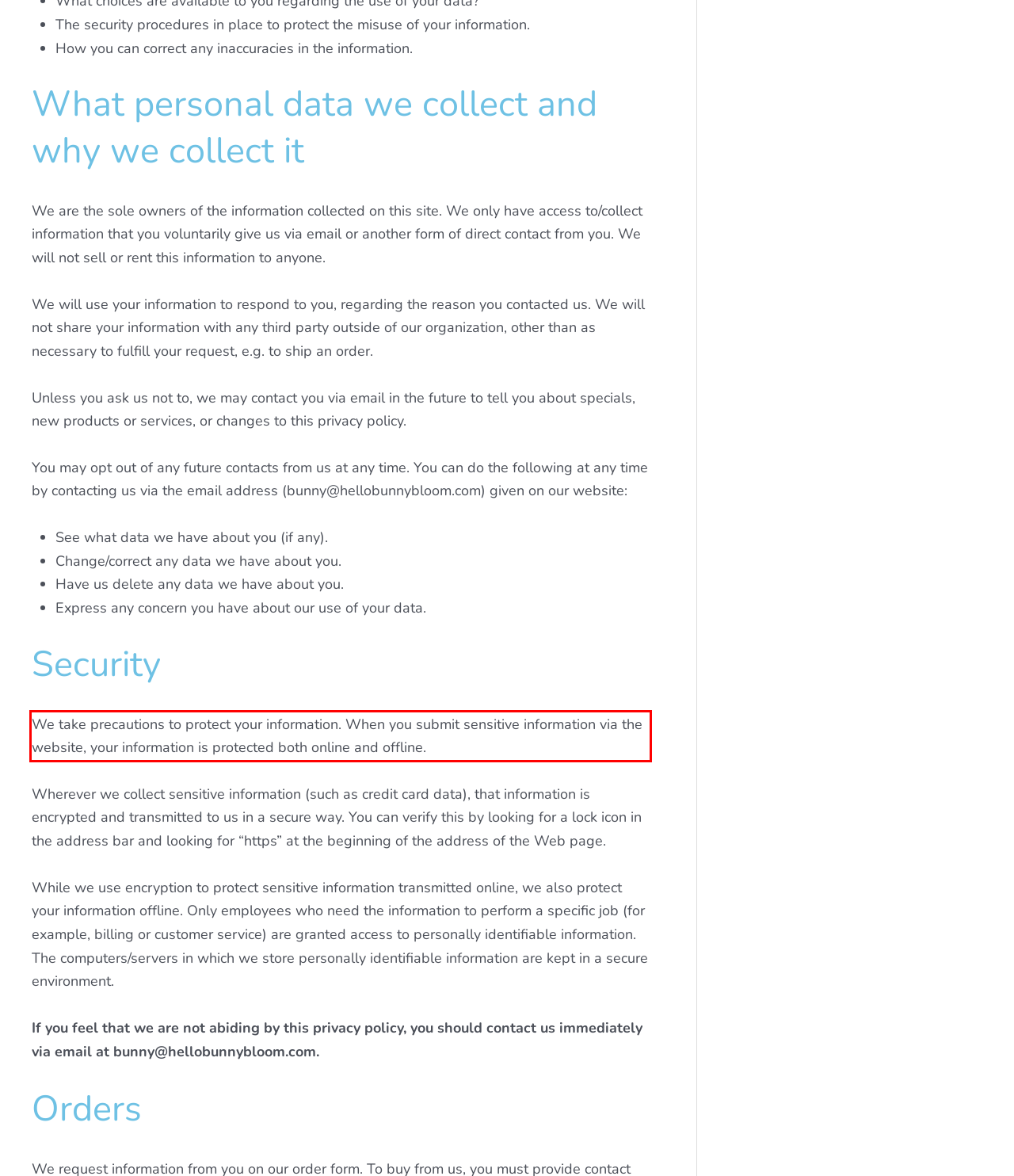You have a screenshot of a webpage with a UI element highlighted by a red bounding box. Use OCR to obtain the text within this highlighted area.

We take precautions to protect your information. When you submit sensitive information via the website, your information is protected both online and offline.